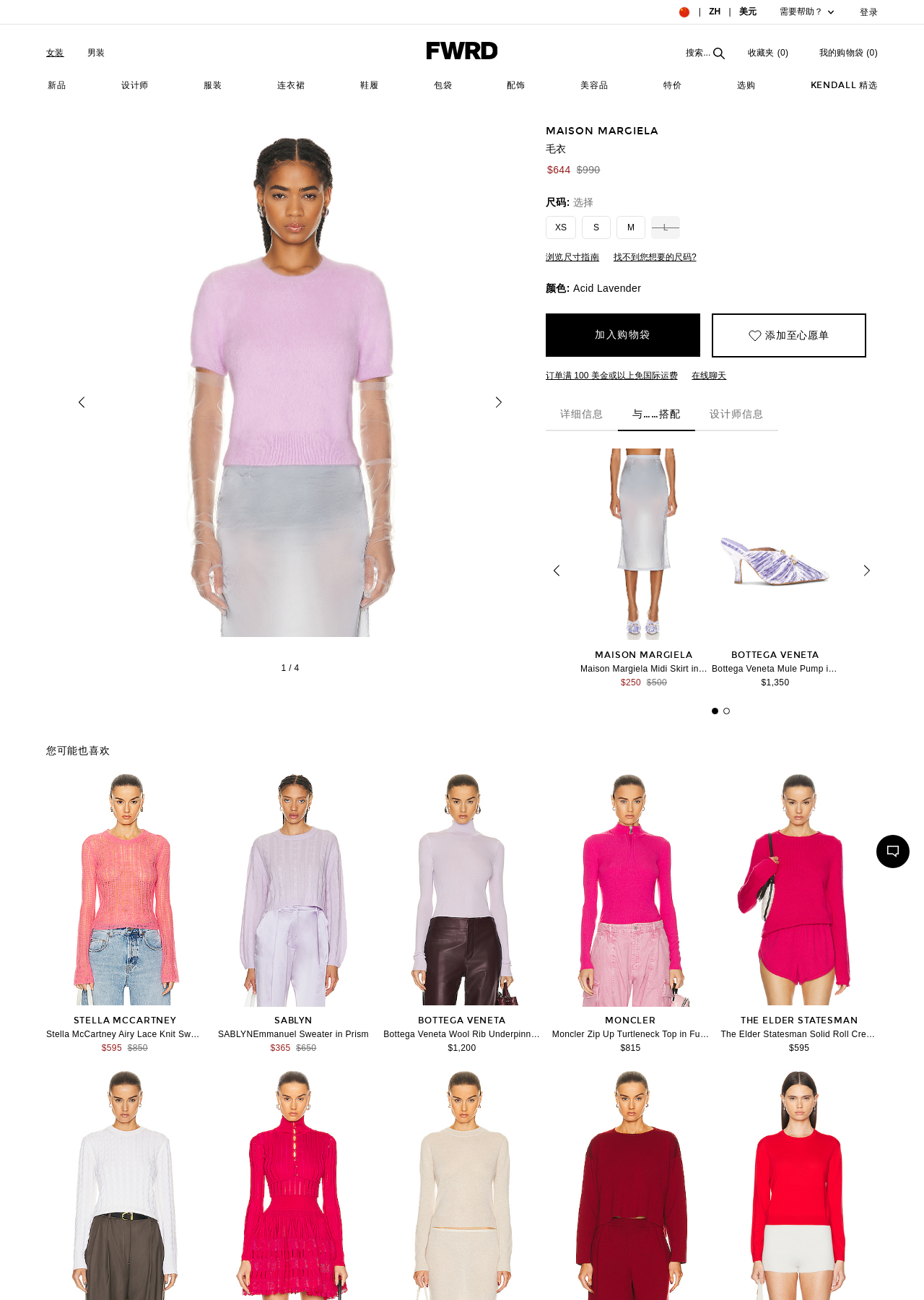Create an elaborate caption for the webpage.

This webpage is an e-commerce product page for a Maison Margiela knit sweater in Acid Lavender. At the top, there is a navigation bar with links to various sections of the website, including "女装" (women's clothing), "男装" (men's clothing), and "收藏夹" (favorites). Below the navigation bar, there is a primary navigation menu with buttons for "新品" (new arrivals), "设计师" (designers), "服装" (clothing), and other categories.

The main content of the page is divided into two sections. On the left, there is a large image of the product, with buttons to zoom in and out, and a carousel of four images. Below the image, there is a product description, including the brand name, product name, price, and a "添加Maison Margiela Knit Sweater to bag" button.

On the right, there is a section with product details, including the size, color, and material. There are also buttons to "浏览尺寸指南" (view size guide) and "找不到您想要的尺码?" (can't find your size?). Below this section, there are tabs for "详细信息" (product details), "与……搭配" (styling suggestions), and "设计师信息" (designer information).

At the bottom of the page, there is a section titled "您可能也喜欢" (you may also like), which displays four product recommendations with images, prices, and original prices.

Throughout the page, there are various buttons and links to facilitate navigation and shopping, including a "加入购物袋" (add to bag) button, a "添加至心愿单" (add to wishlist) button, and links to customer service and shipping information.